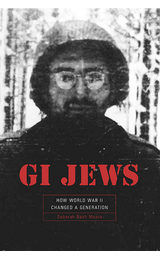Detail every significant feature and component of the image.

The image showcases the front cover of the book titled "GI Jews: How World War II Changed a Generation" by Deborah Dash Moore. The cover features a striking black-and-white photograph of a soldier, evoking the somber and intense experiences of Jewish soldiers during World War II. Bold red lettering prominently displays the title, emphasizing the significance of the narrative. This scholarly work delves into the unique challenges and transformations faced by Jewish men who served in the U.S. armed forces, exploring themes of identity, resilience, and the impact of their military service on both their lives and the broader Jewish community. Alongside historical accounts, the book highlights personal stories and memoirs, offering a nuanced perspective on this often-overlooked aspect of the "greatest generation."